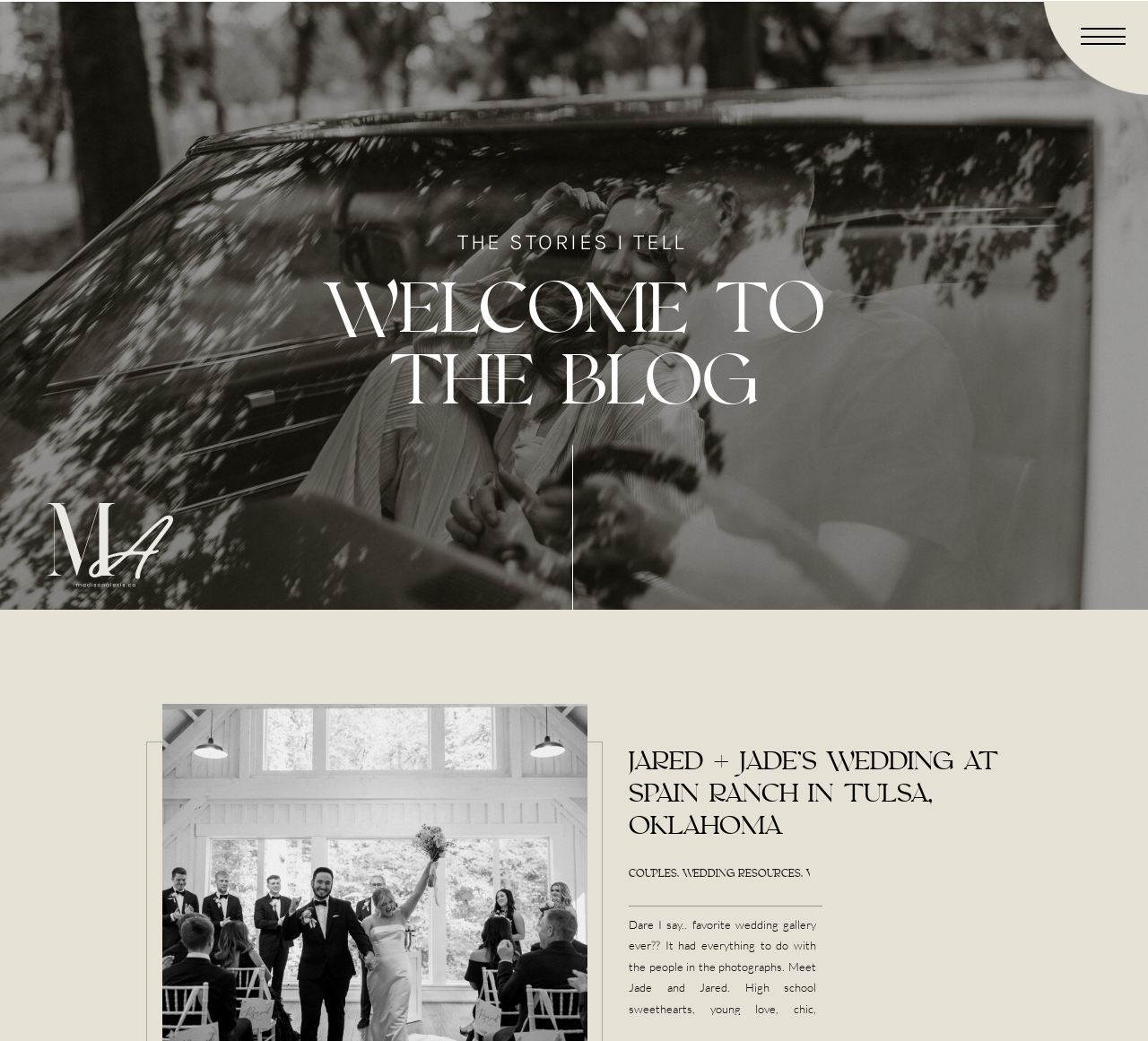Locate the UI element that matches the description Couples in the webpage screenshot. Return the bounding box coordinates in the format (top-left x, top-left y, bottom-right x, bottom-right y), with values ranging from 0 to 1.

[0.548, 0.833, 0.59, 0.847]